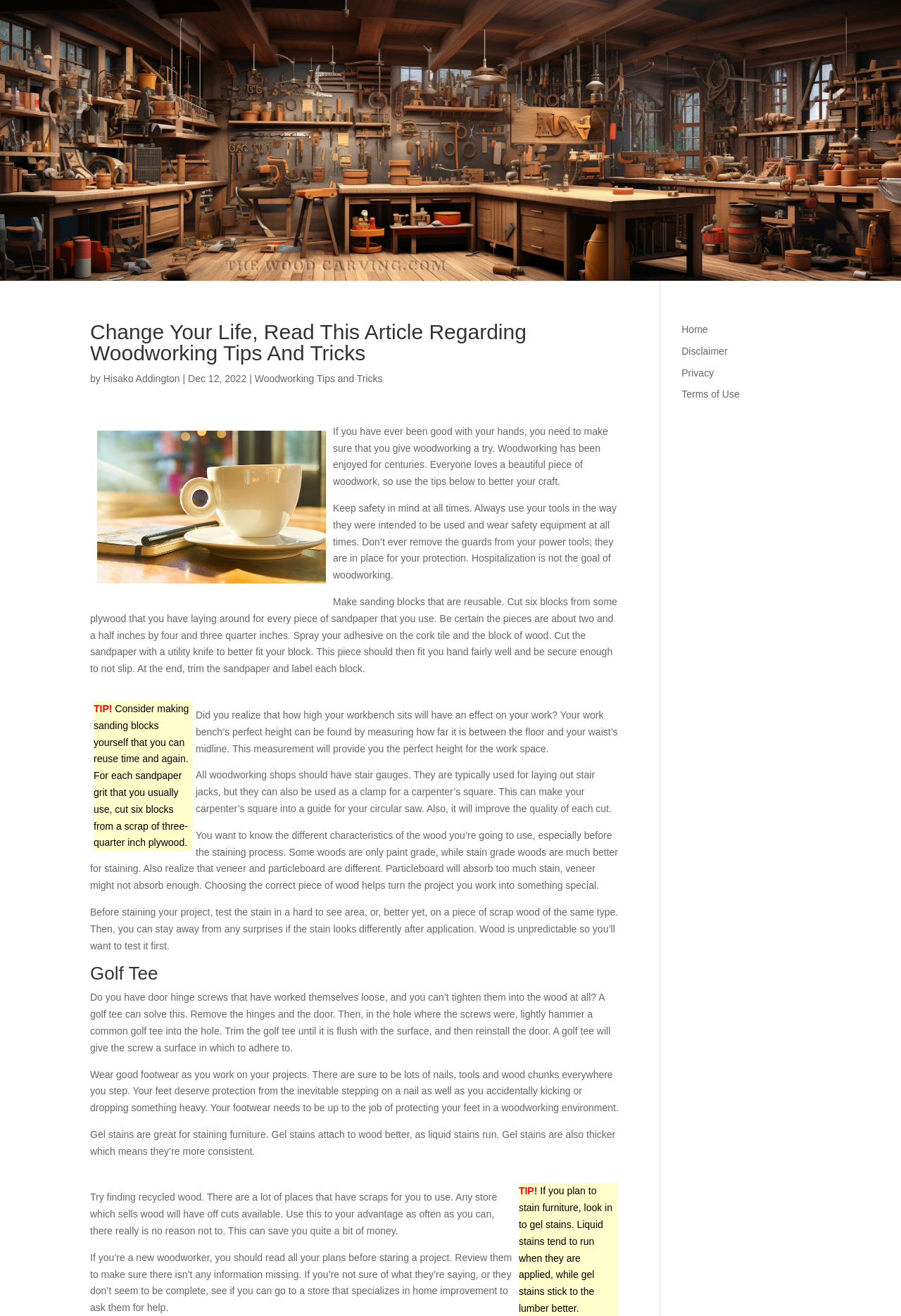What is the topic of the article?
Give a one-word or short phrase answer based on the image.

Woodworking Tips and Tricks